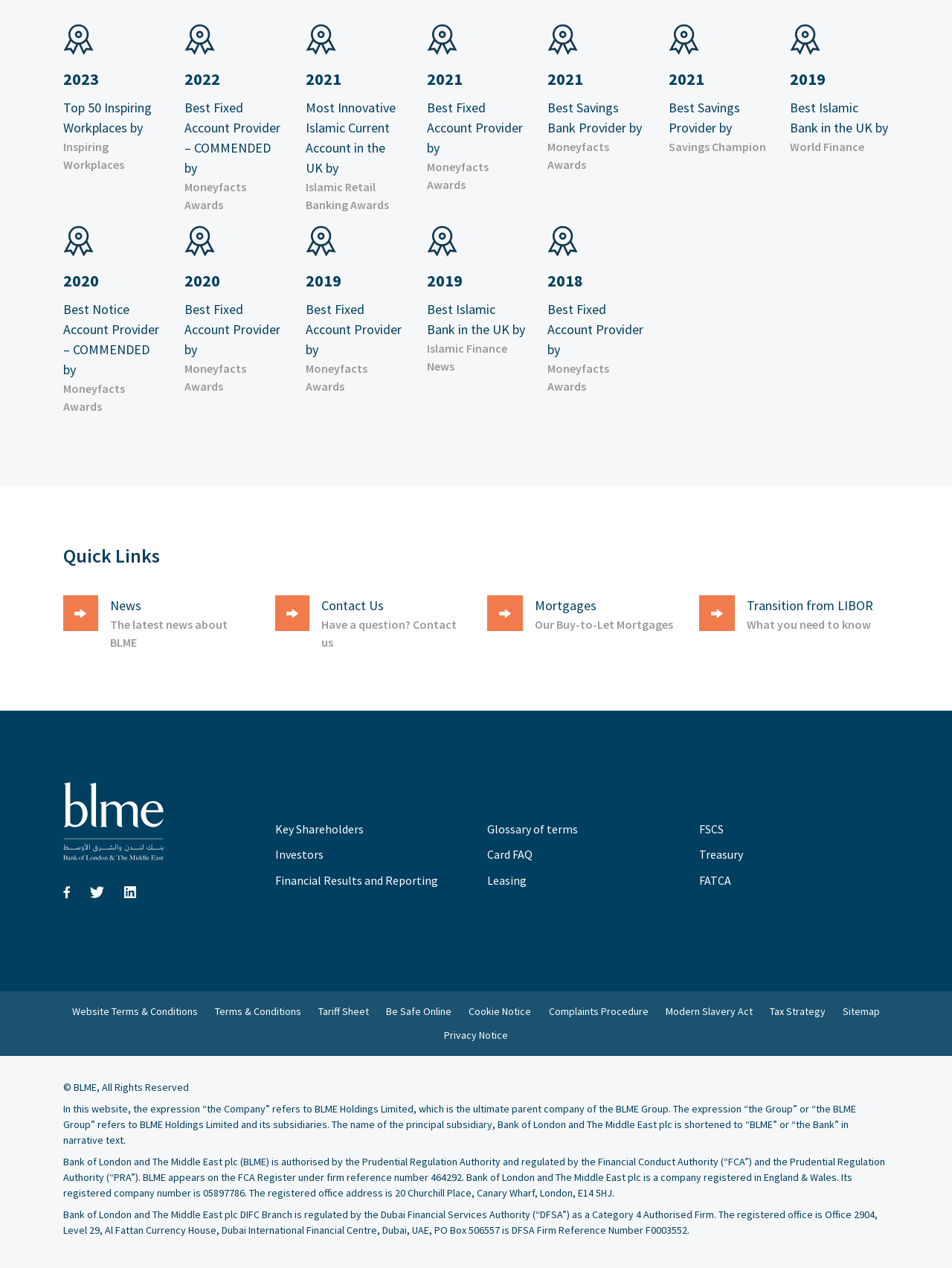Give a one-word or one-phrase response to the question: 
How many quick links are provided?

4